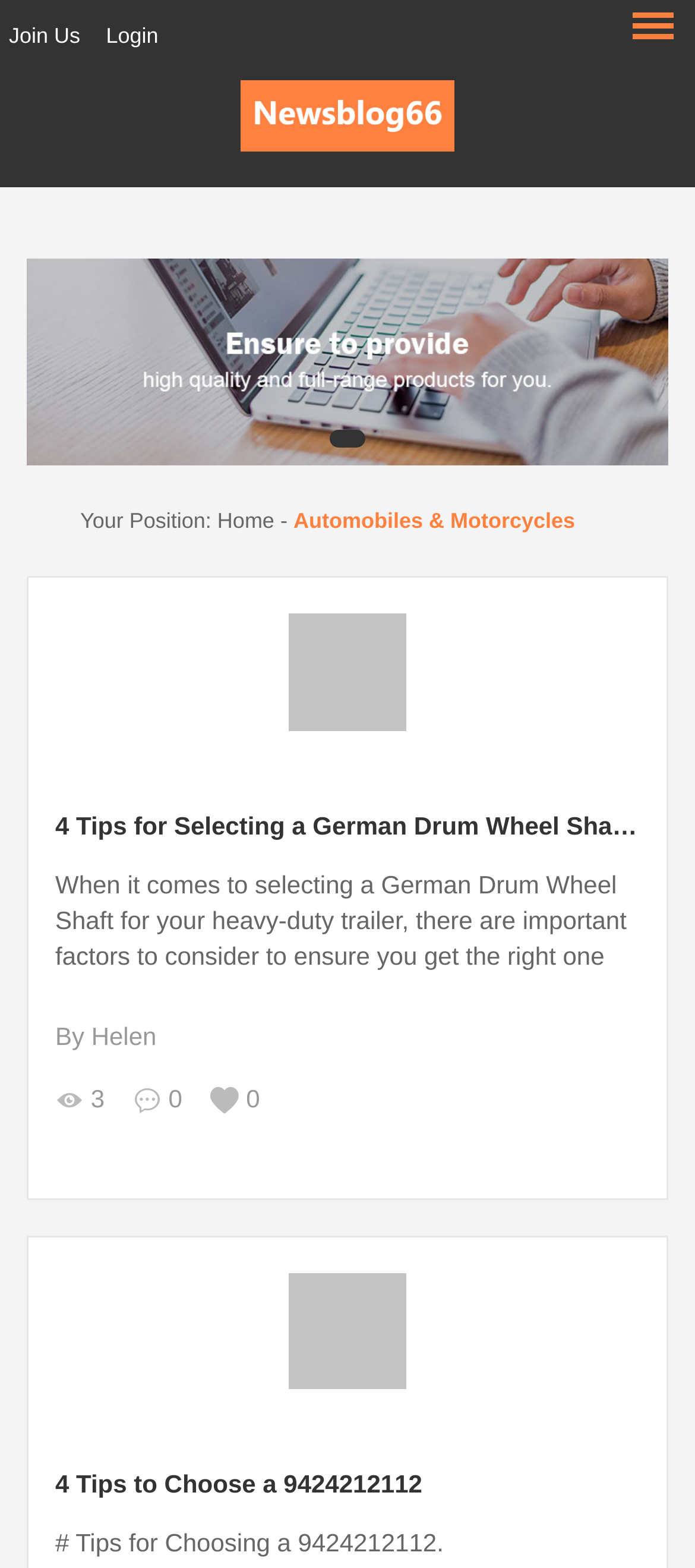Extract the bounding box coordinates of the UI element described: "Automobiles & Motorcycles". Provide the coordinates in the format [left, top, right, bottom] with values ranging from 0 to 1.

[0.422, 0.324, 0.827, 0.34]